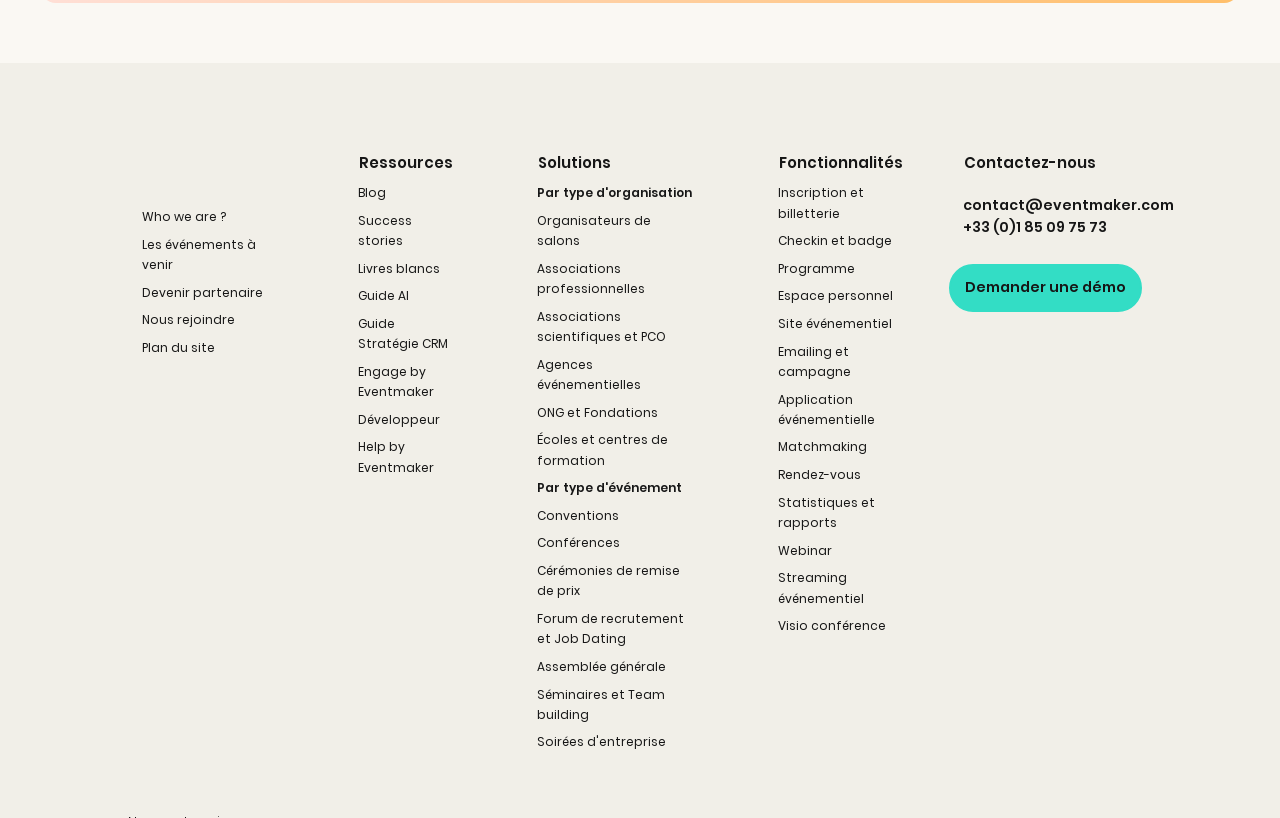How many types of organizations are listed?
Use the information from the image to give a detailed answer to the question.

Upon examining the links on the webpage, I found that there are five types of organizations listed, including 'Organisateurs de salons', 'Associations professionnelles', 'Associations scientifiques et PCO', 'Agences événementielles', and 'ONG et Fondations'.